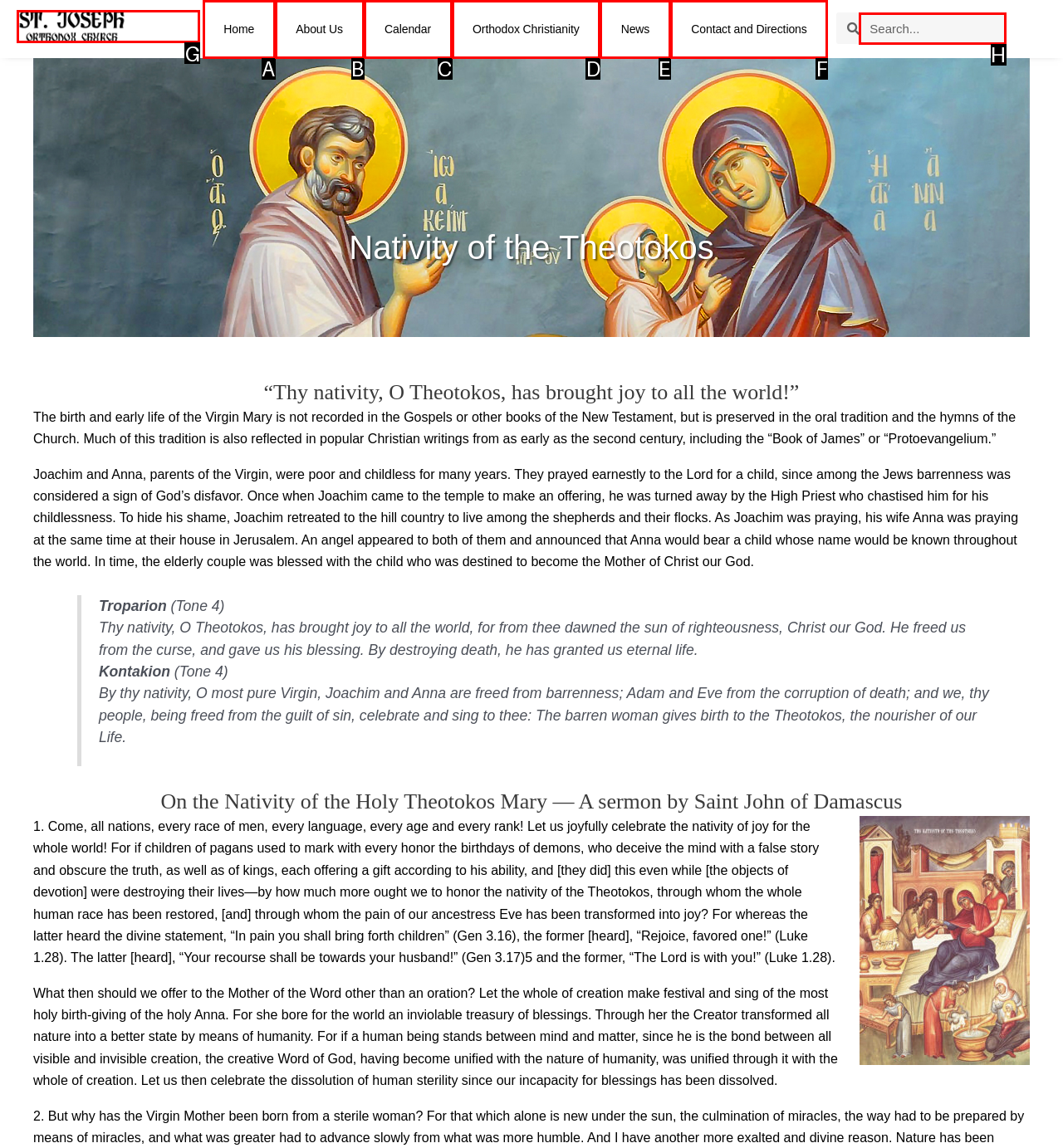Using the description: parent_node: Search name="s" placeholder="Search...", find the corresponding HTML element. Provide the letter of the matching option directly.

H